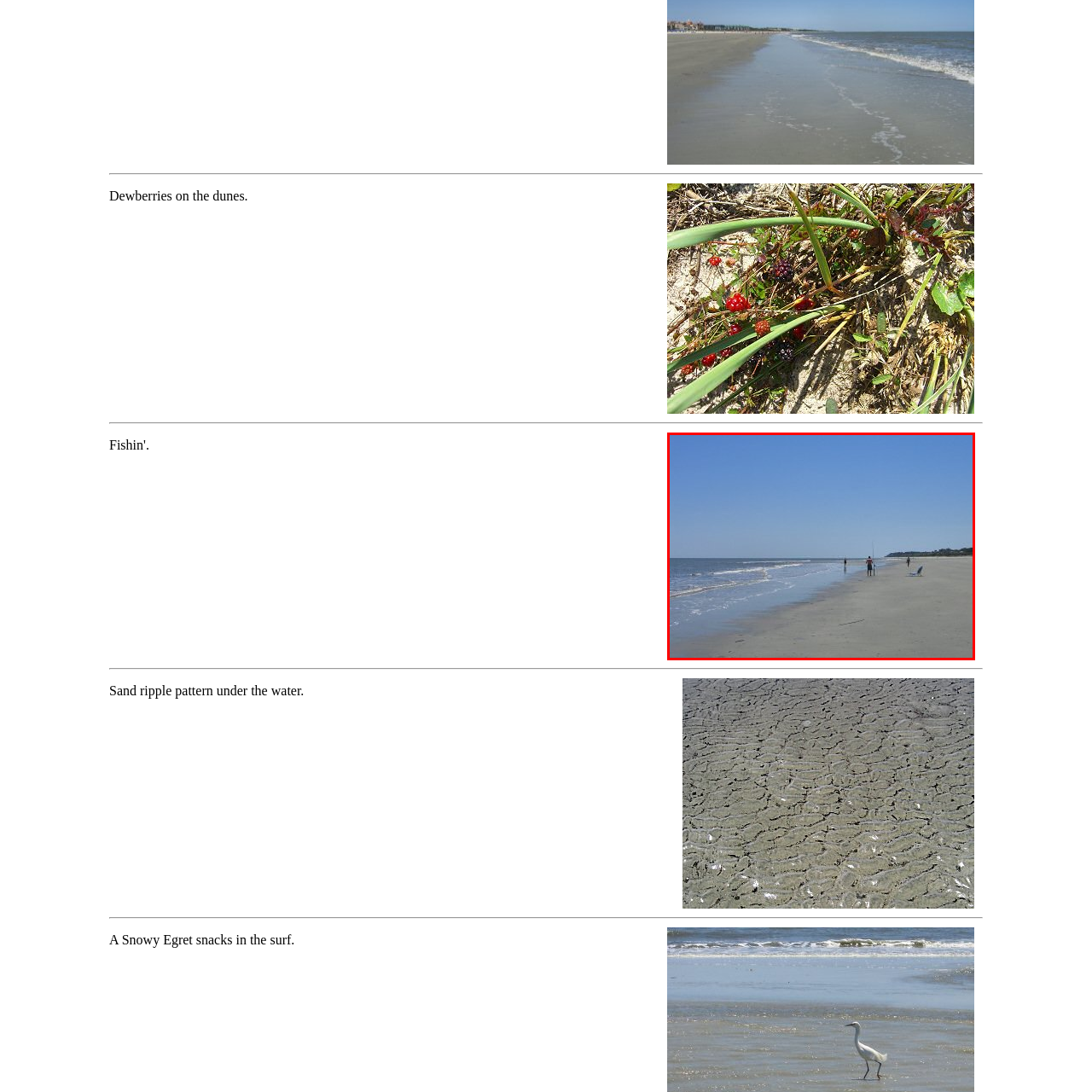What is the purpose of the lone beach chair? Look at the image outlined by the red bounding box and provide a succinct answer in one word or a brief phrase.

To soak up the sun